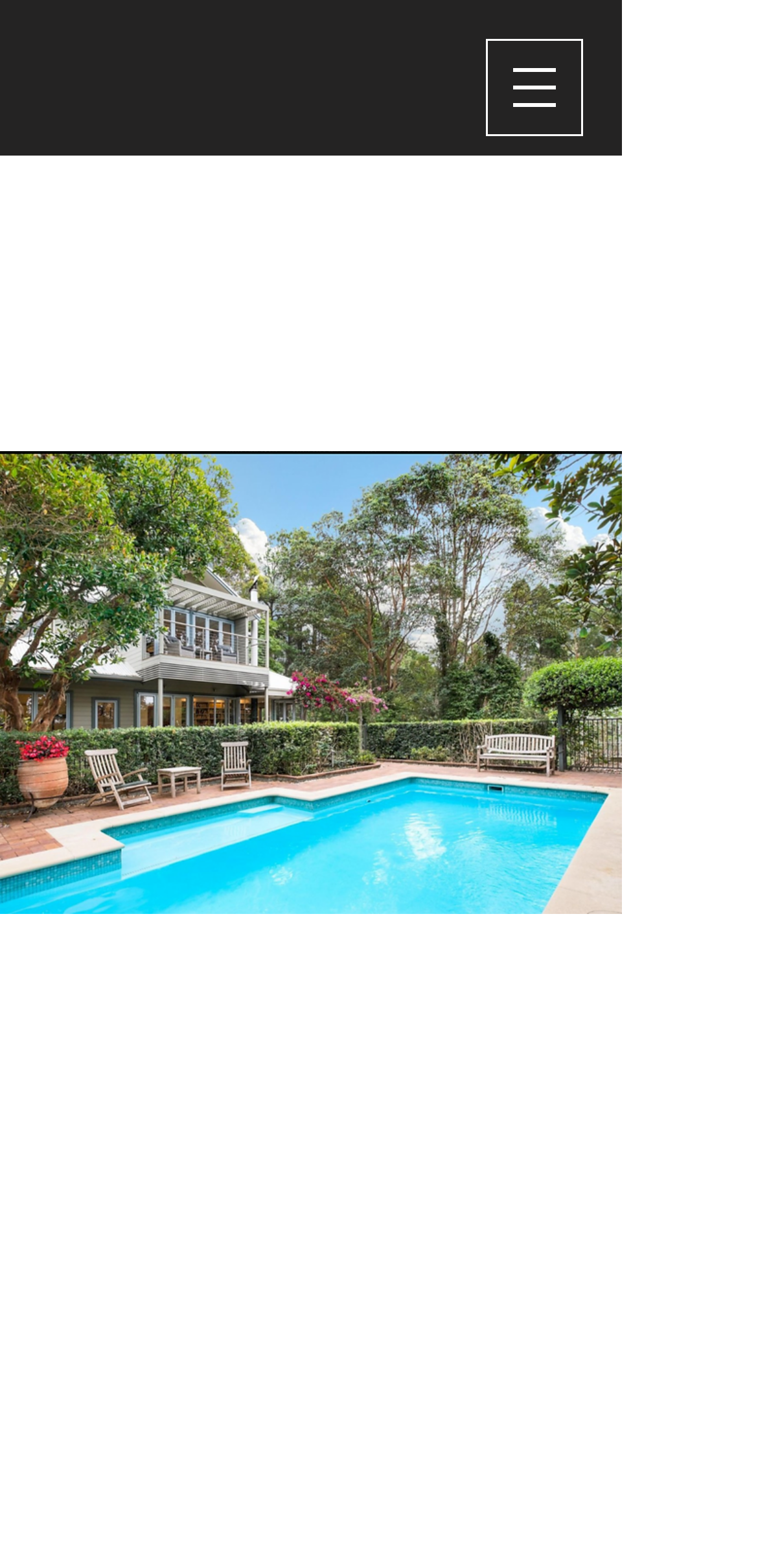Provide your answer to the question using just one word or phrase: How far is Birdsong from the Maitland Bay Track?

200 metres